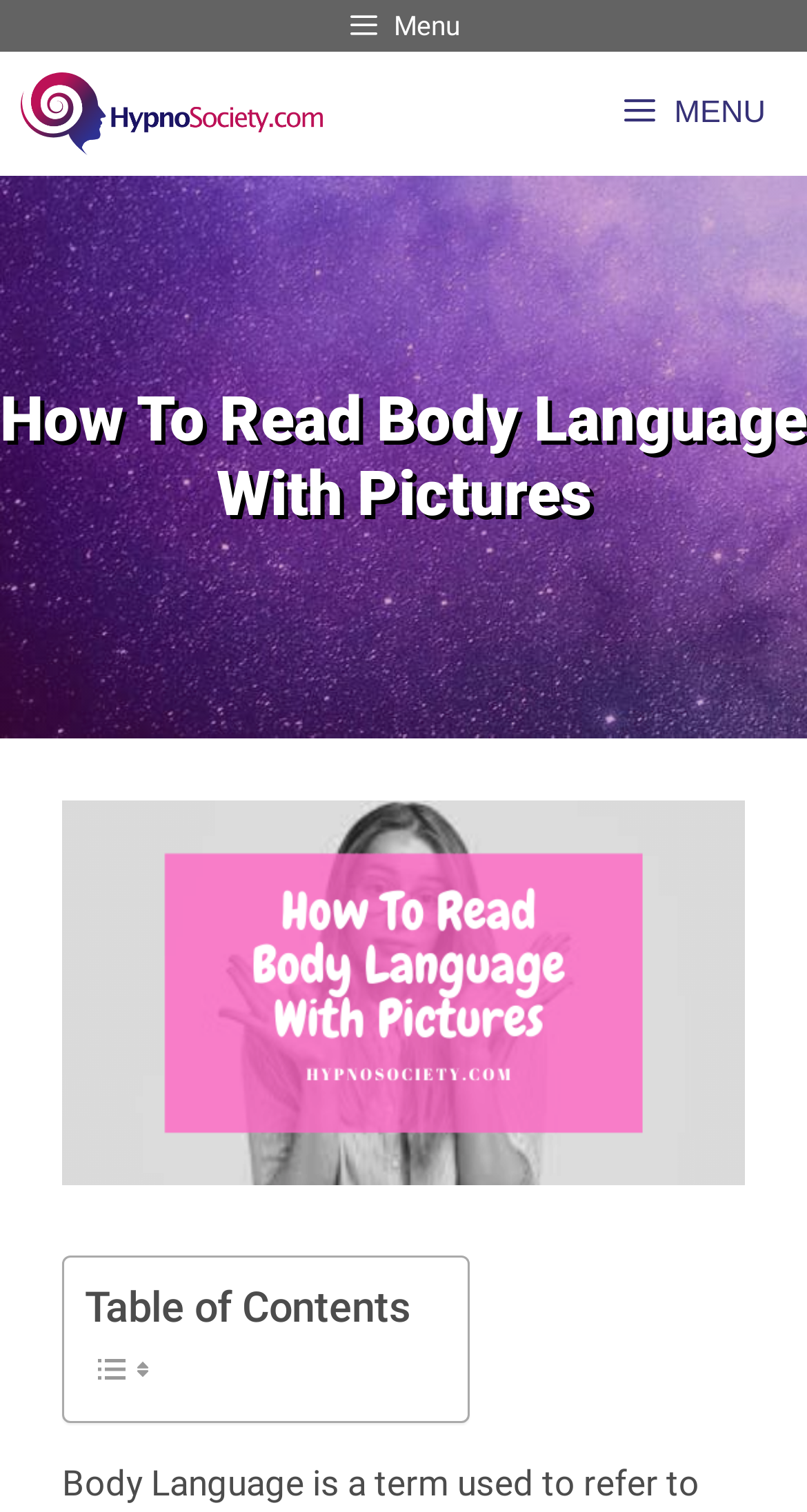What is the topic of the main content?
Look at the webpage screenshot and answer the question with a detailed explanation.

The main content of the webpage is about body language, as indicated by the heading 'How To Read Body Language With Pictures' and the presence of a featured image related to the topic.